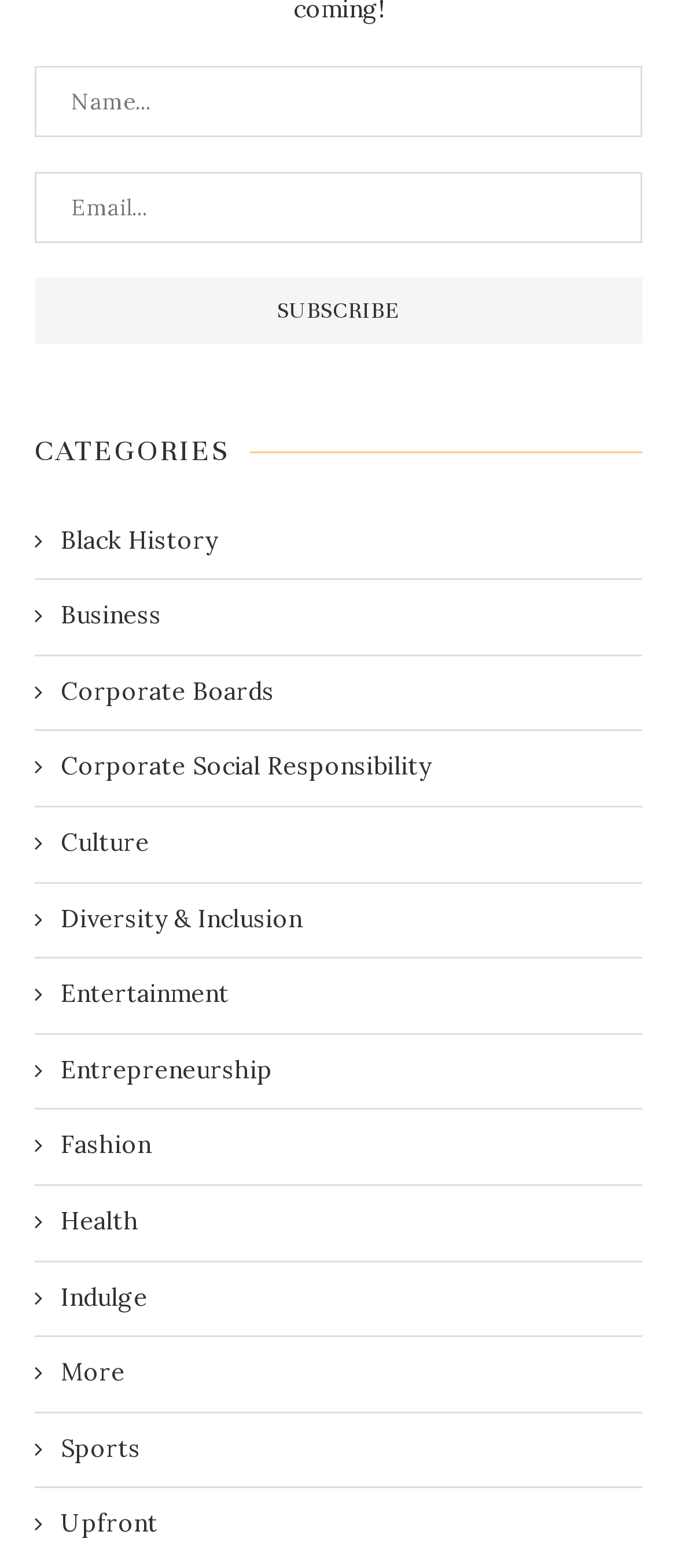What is the label of the first textbox?
Please interpret the details in the image and answer the question thoroughly.

I looked at the first textbox element and found that its label is 'Name...'. This is indicated by the OCR text 'Name...' associated with the textbox element.